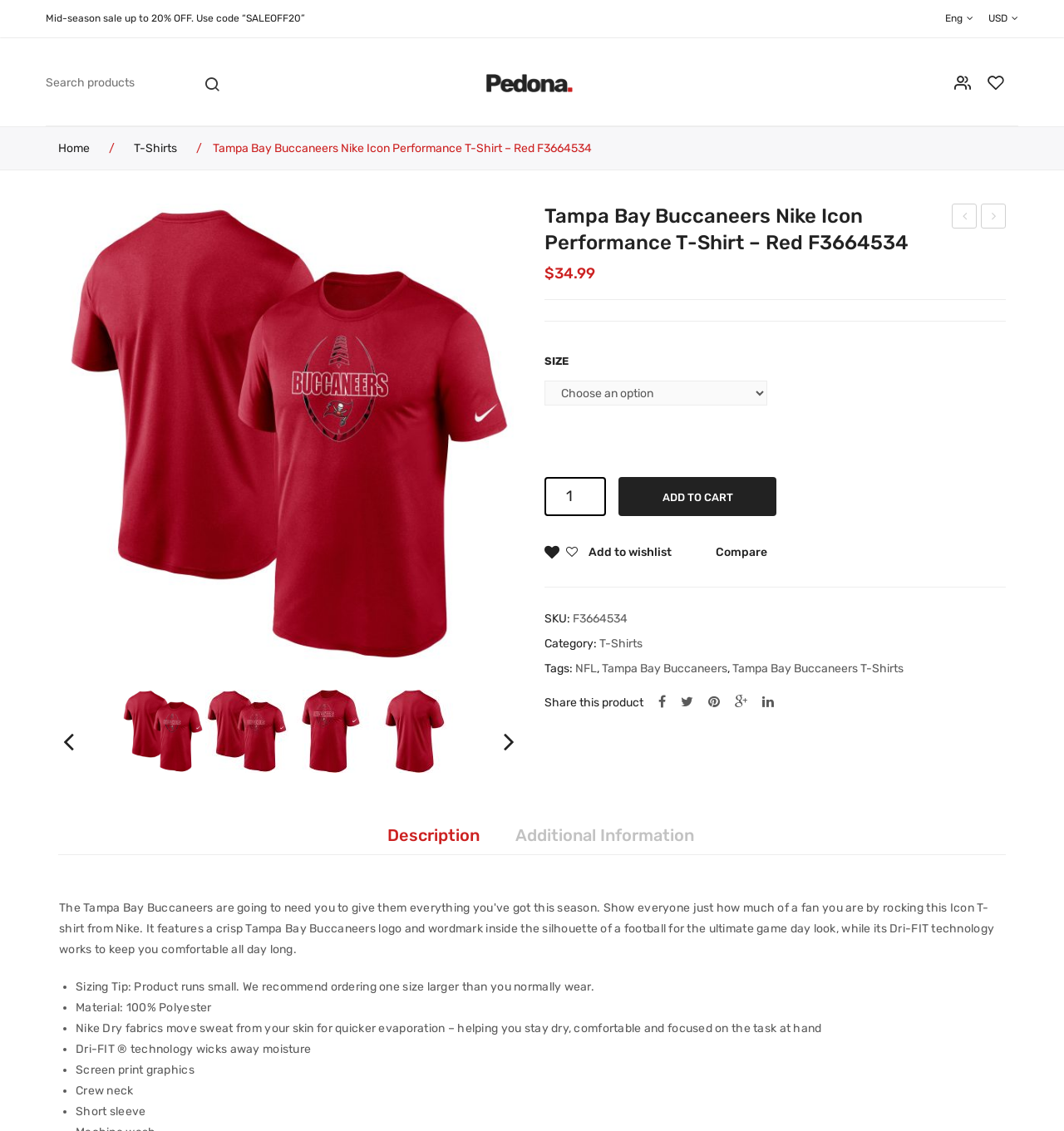For the element described, predict the bounding box coordinates as (top-left x, top-left y, bottom-right x, bottom-right y). All values should be between 0 and 1. Element description: parent_node: Search name="s" placeholder="Search products"

[0.043, 0.064, 0.18, 0.082]